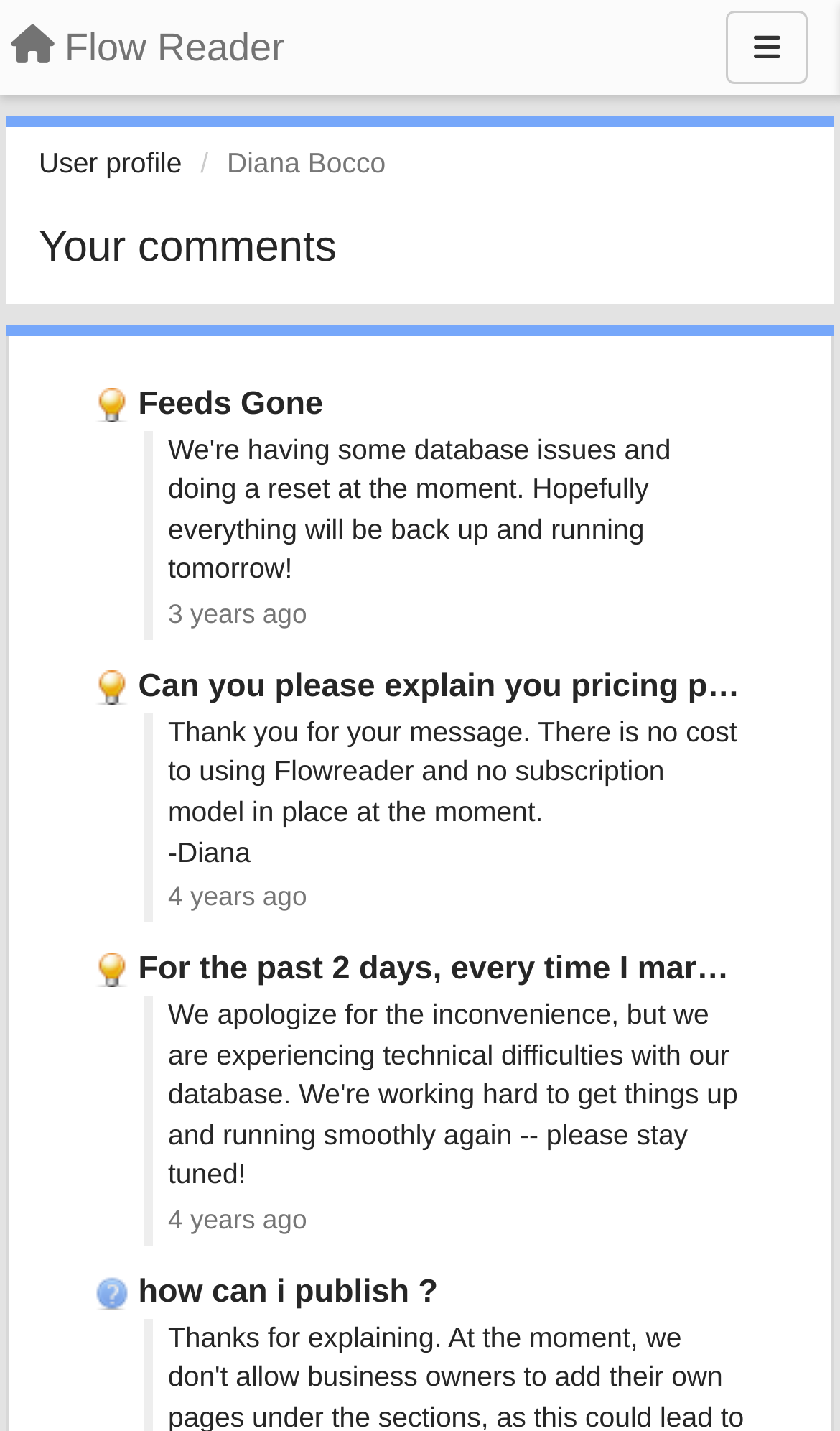Elaborate on the different components and information displayed on the webpage.

This webpage appears to be a user profile page, specifically for a user named Diana Bocco. At the top left, there is a link to "Flow Reader" and a button labeled "Menu" at the top right. Below the top section, the user's name "Diana Bocco" is displayed prominently.

The main content of the page is divided into sections, with a heading "Your comments" at the top. There are several sections labeled "Ideas" and "Questions", each containing links to specific comments or questions. The links are accompanied by timestamps, such as "3 years ago" or "4 years ago", indicating when the comments were made.

Some of the comments are displayed in full, such as a response from Diana Bocco explaining the pricing policy of Flowreader. The response is dated and includes a signature "-Diana". Other comments are not fully displayed, but their titles are shown, such as "Can you please explain your pricing policy?" or "how can i publish?".

Overall, the page appears to be a collection of comments and questions from the user Diana Bocco, along with her responses and interactions with others.